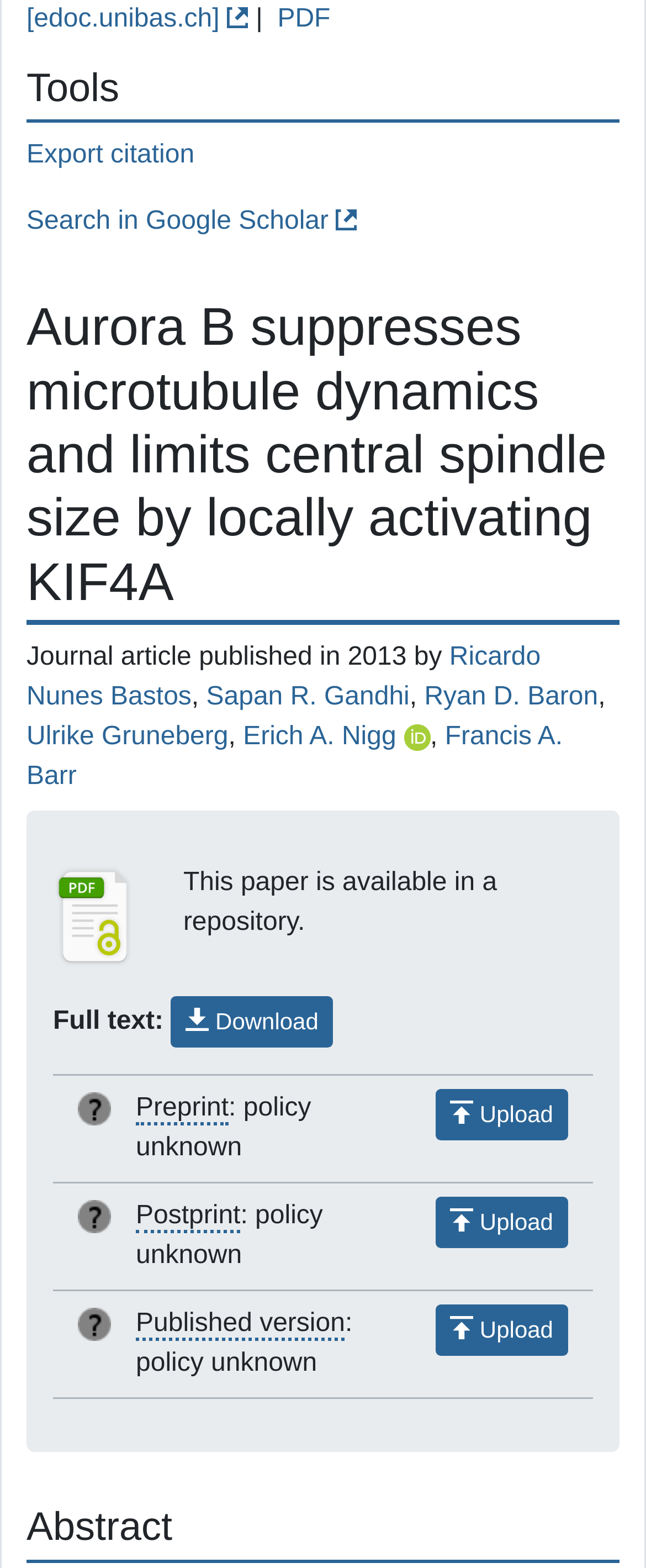Identify the bounding box for the UI element specified in this description: "Ulrike Gruneberg". The coordinates must be four float numbers between 0 and 1, formatted as [left, top, right, bottom].

[0.041, 0.461, 0.353, 0.479]